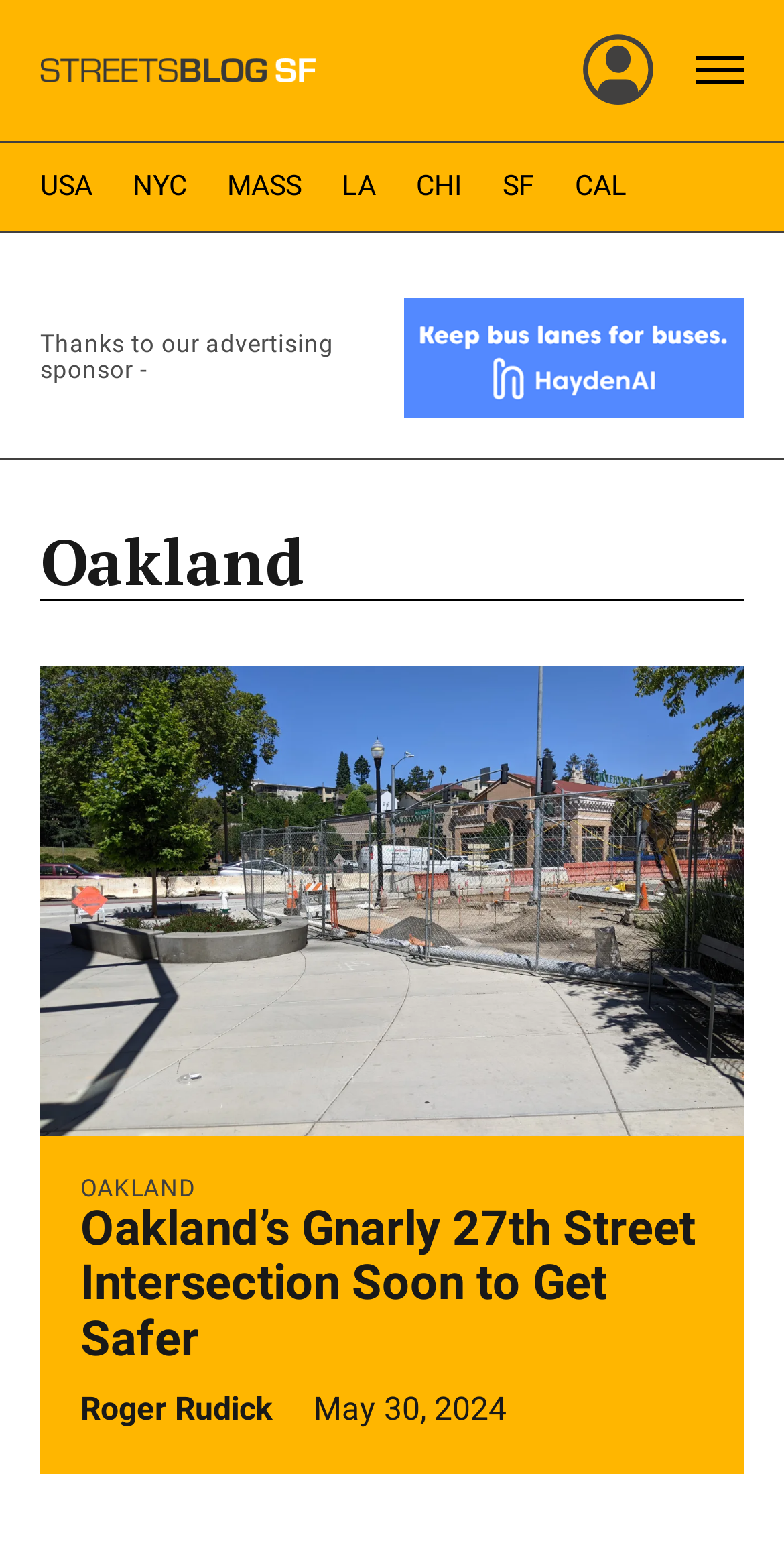Please find the bounding box for the UI element described by: "Oakland".

[0.103, 0.76, 0.249, 0.777]